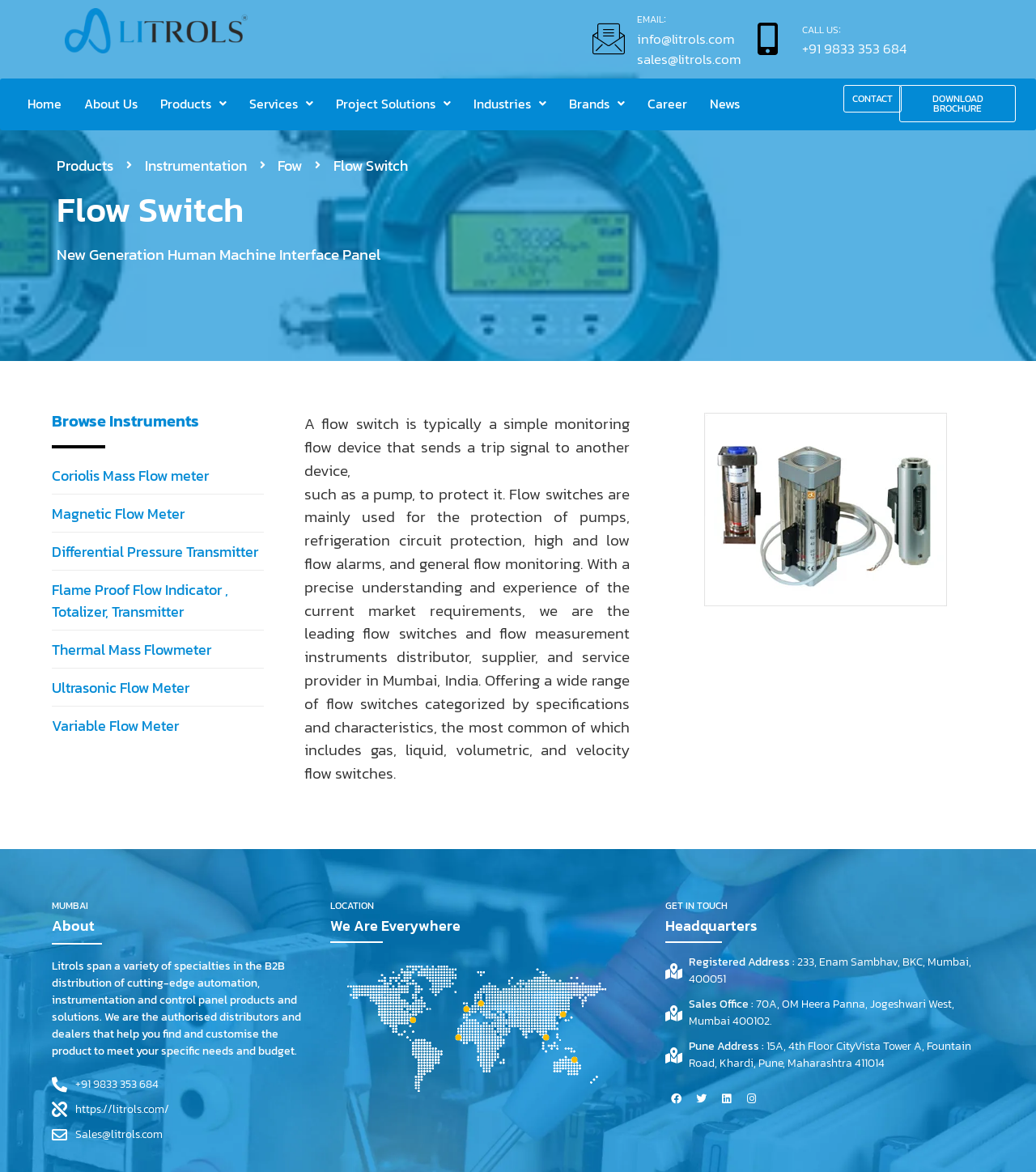Pinpoint the bounding box coordinates of the clickable element needed to complete the instruction: "Click the CONTACT button". The coordinates should be provided as four float numbers between 0 and 1: [left, top, right, bottom].

[0.814, 0.072, 0.87, 0.096]